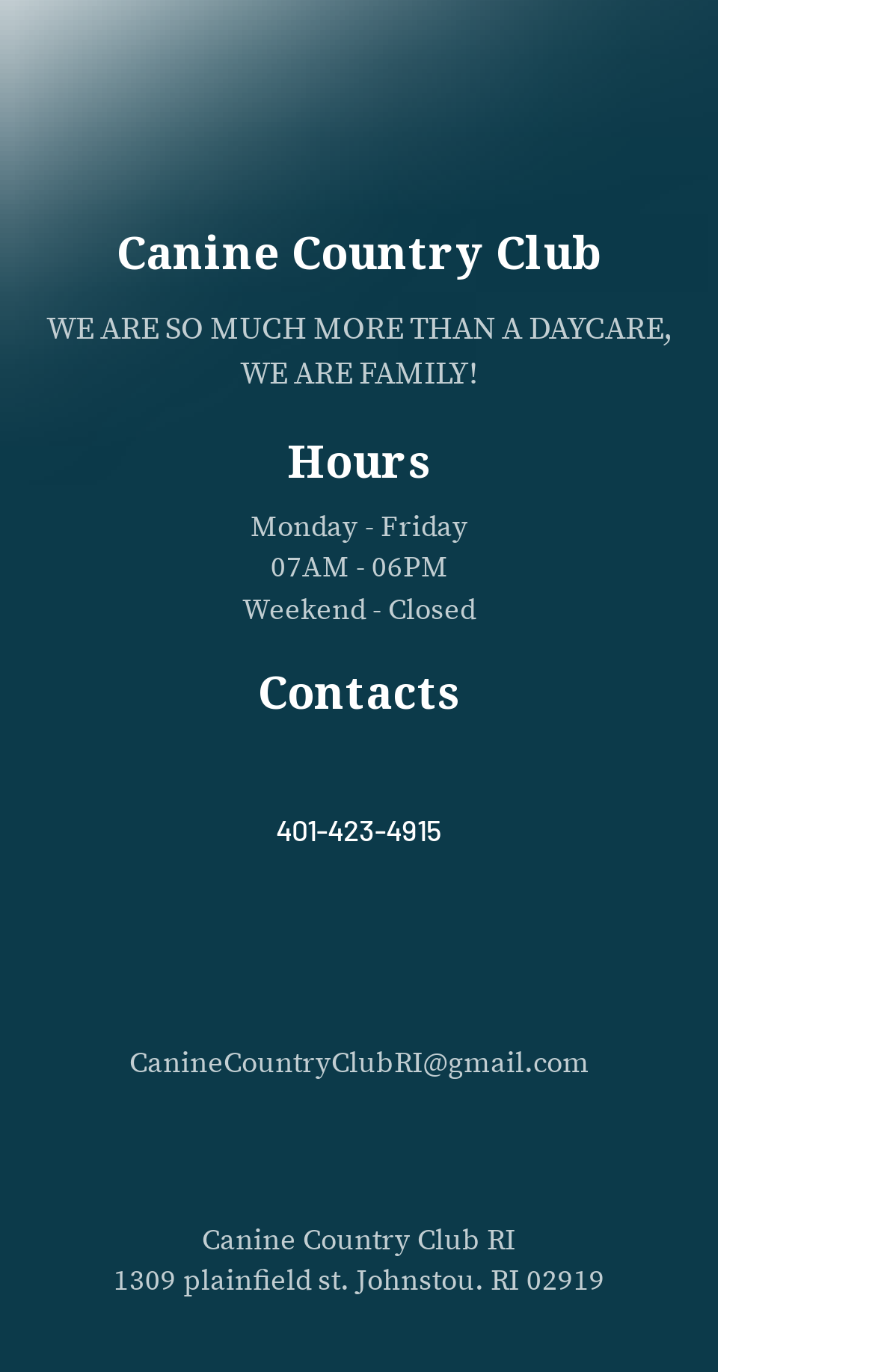Identify the bounding box coordinates for the UI element described as: "401-423-4915".

[0.315, 0.591, 0.505, 0.618]